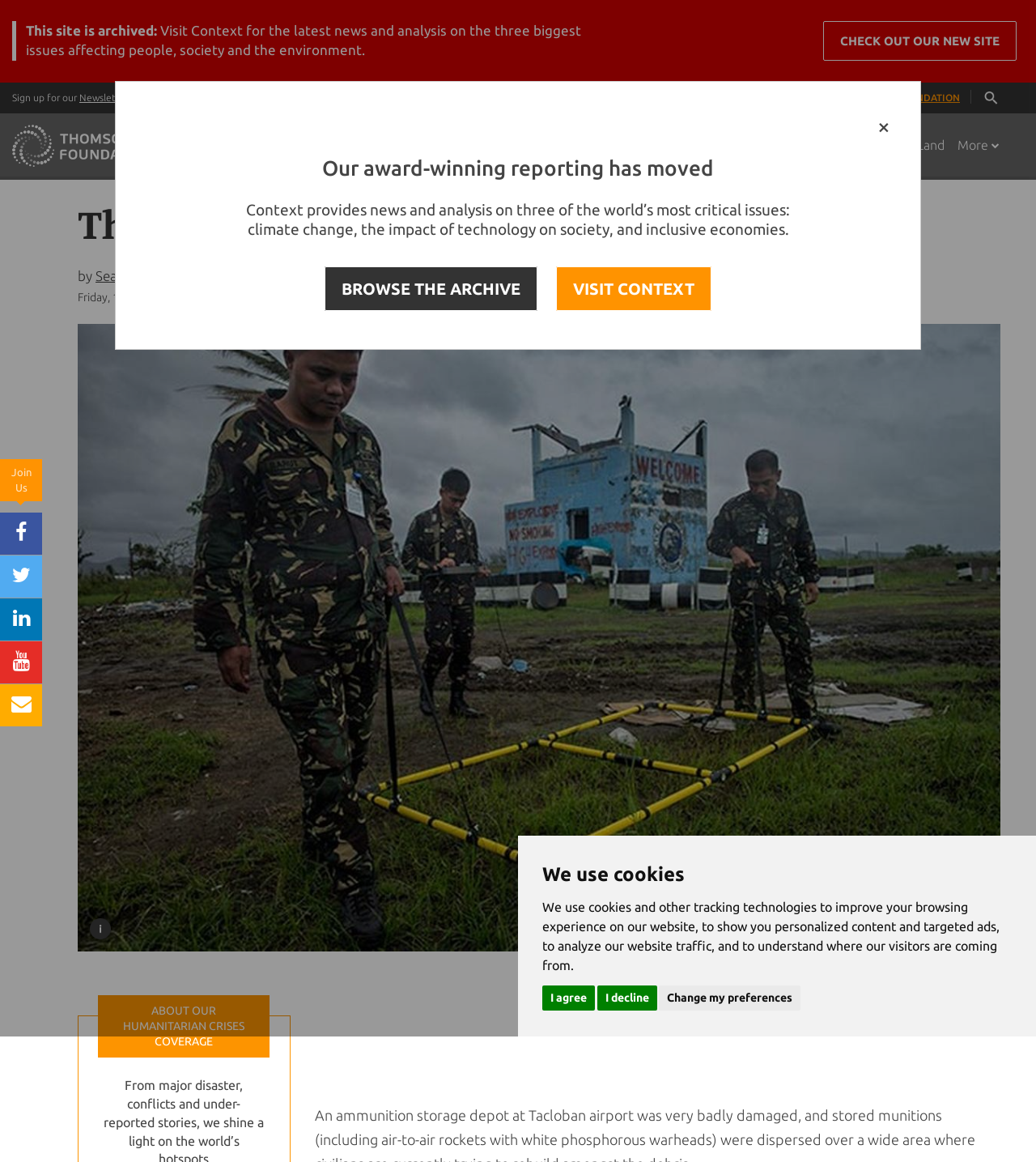Provide the bounding box coordinates of the HTML element this sentence describes: "VISIT CONTEXT".

[0.537, 0.229, 0.687, 0.268]